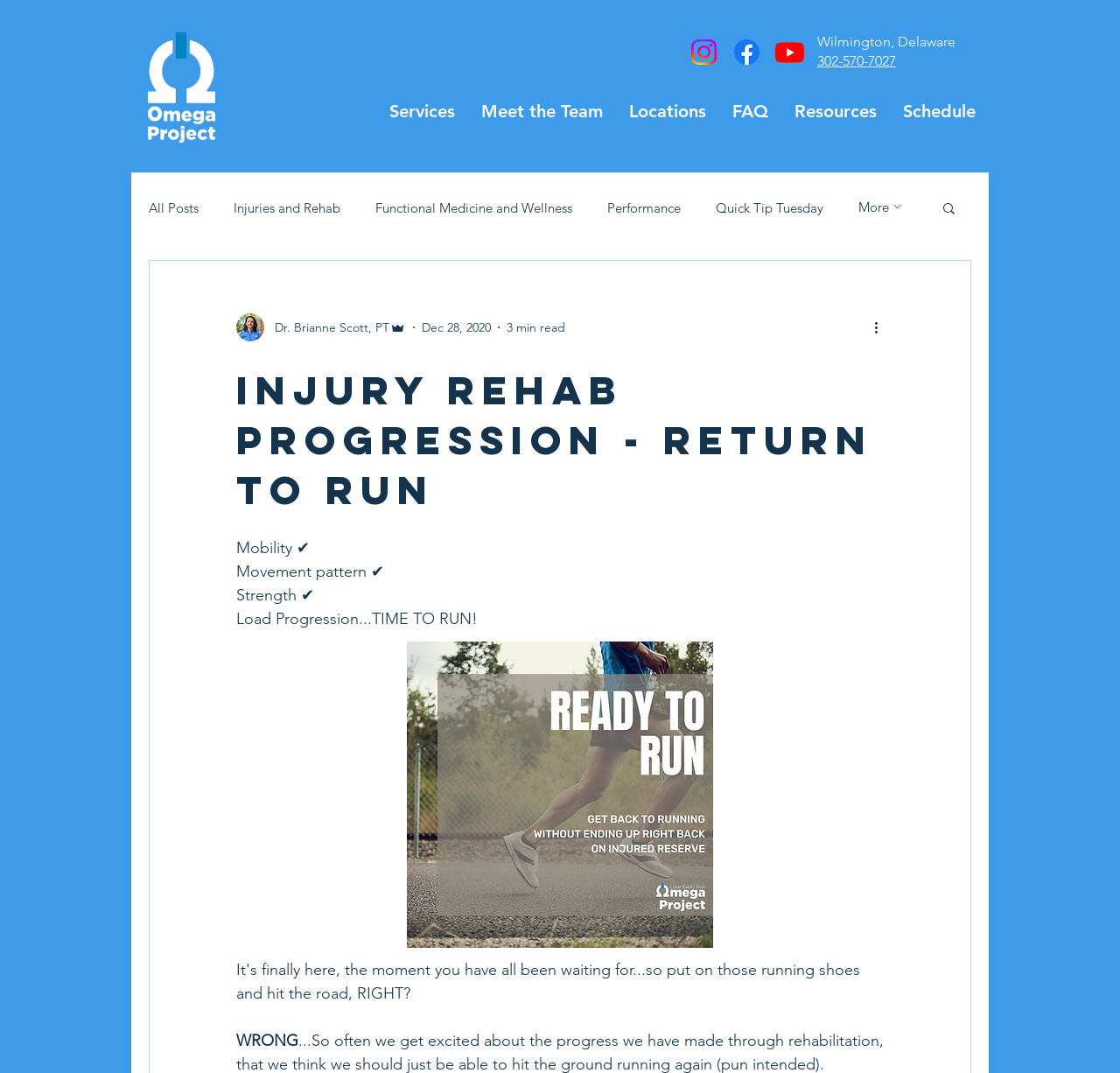Please provide a comprehensive response to the question based on the details in the image: What is the phone number of the Wilmington, Delaware location?

I found the phone number by looking at the heading element that contains the location information, which is 'Wilmington, Delaware 302-570-7027'. The phone number is explicitly stated as '302-570-7027'.